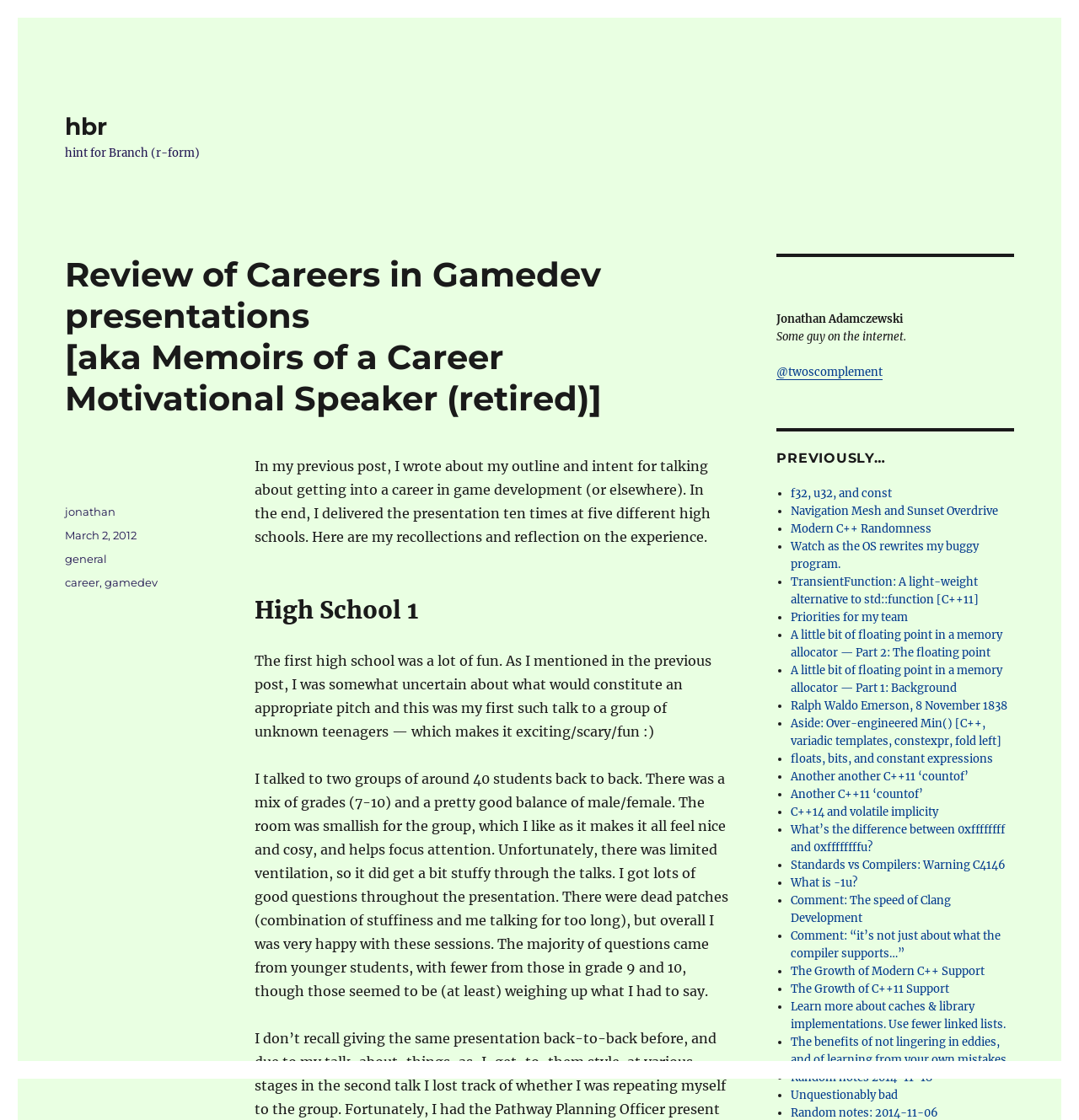Provide the bounding box coordinates for the area that should be clicked to complete the instruction: "Check the categories of the post".

[0.06, 0.492, 0.114, 0.504]